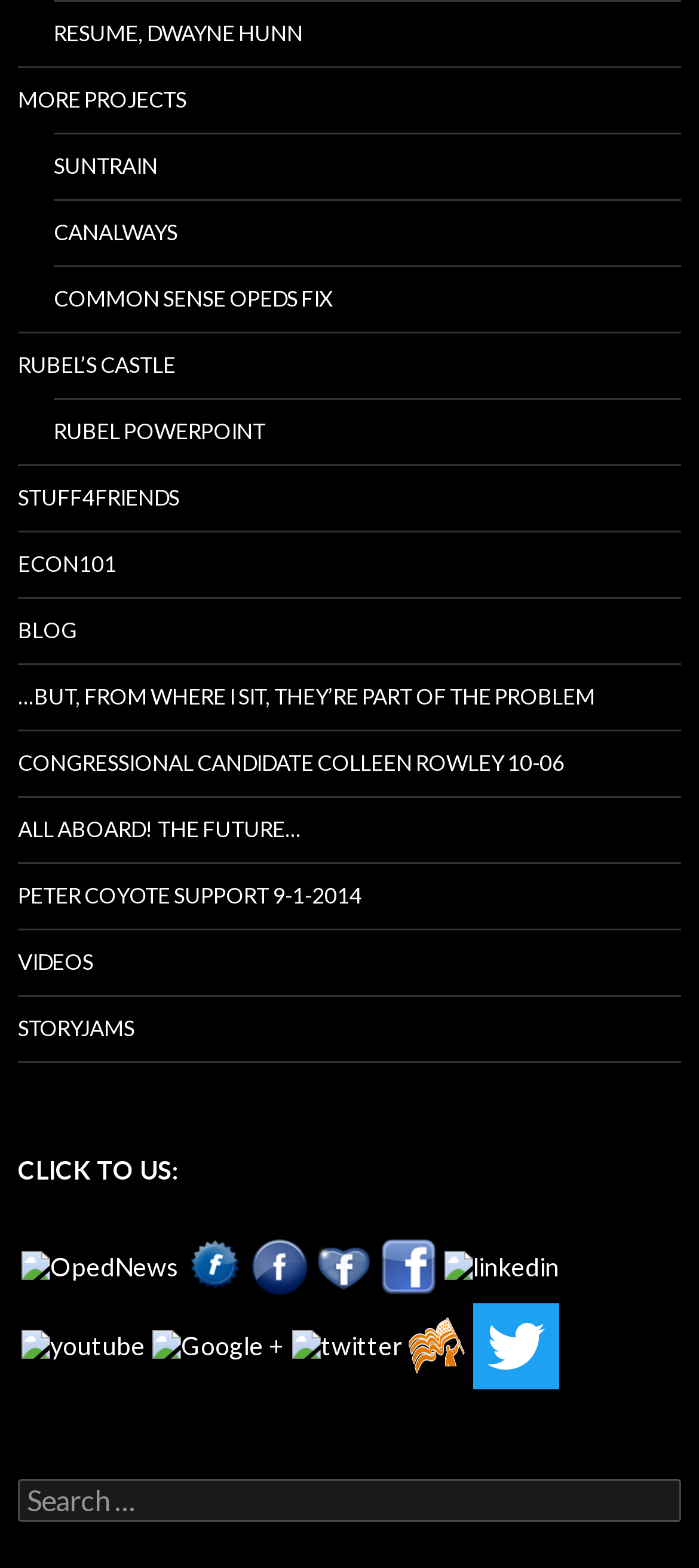Please use the details from the image to answer the following question comprehensively:
What is the main purpose of this webpage?

Based on the various links and categories presented on the webpage, it appears to be a personal website showcasing the owner's projects, writings, and social media profiles.